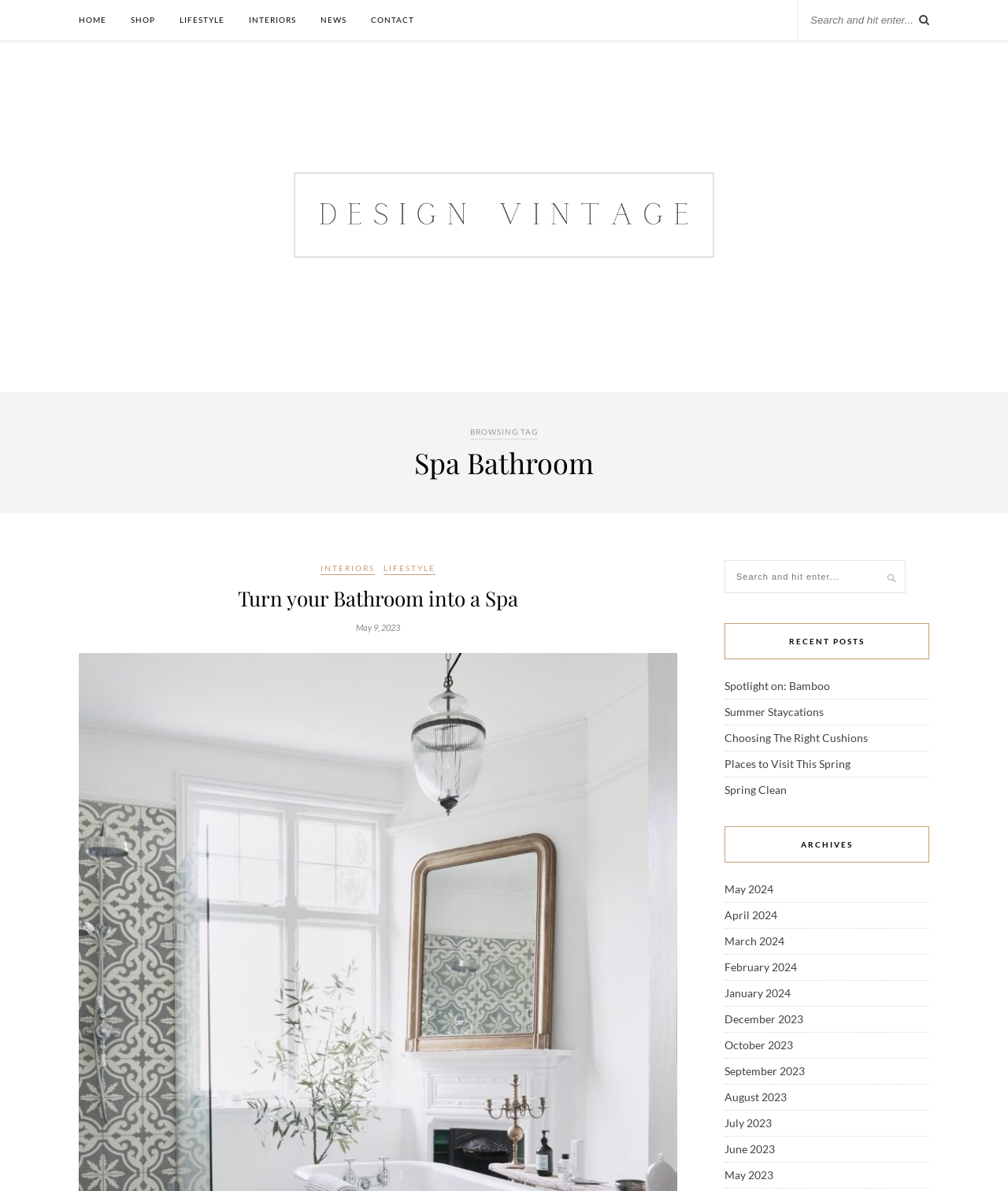Can you pinpoint the bounding box coordinates for the clickable element required for this instruction: "view archives for may 2023"? The coordinates should be four float numbers between 0 and 1, i.e., [left, top, right, bottom].

[0.719, 0.981, 0.767, 0.992]